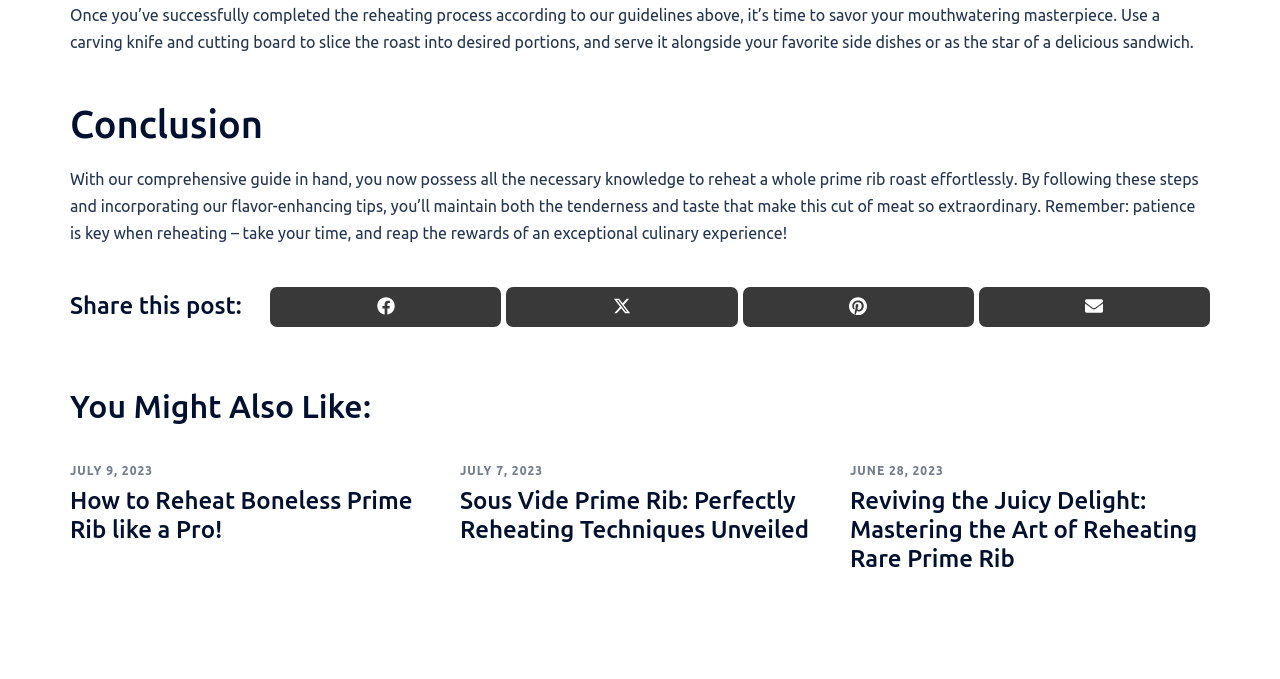Predict the bounding box of the UI element based on the description: "June 28, 2023December 31, 2023". The coordinates should be four float numbers between 0 and 1, formatted as [left, top, right, bottom].

[0.664, 0.684, 0.737, 0.703]